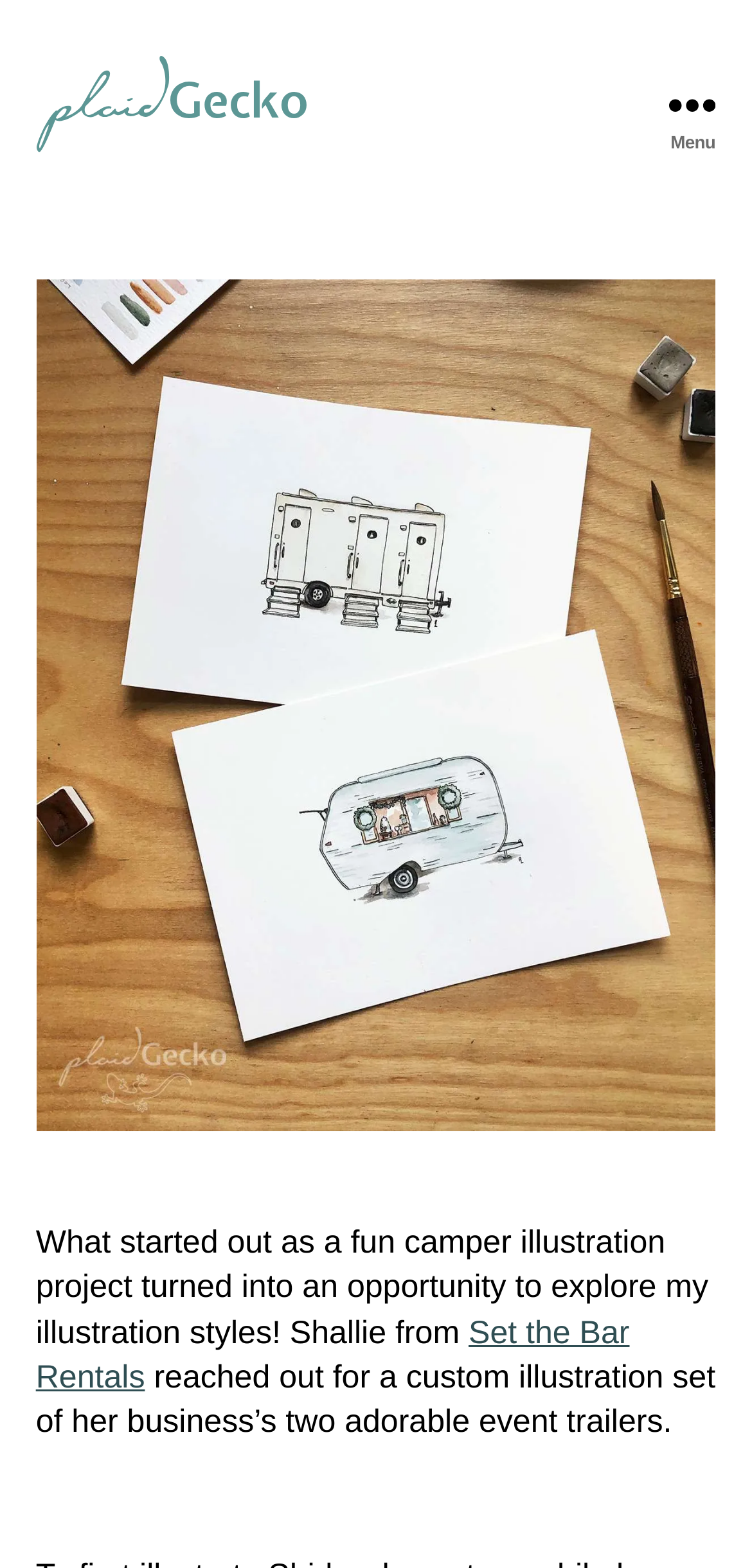What is the author's intention for the camper illustration project?
Using the details shown in the screenshot, provide a comprehensive answer to the question.

According to the StaticText element, What started out as a fun camper illustration project turned into an opportunity to explore my illustration styles, so the author's intention was to explore their illustration styles.